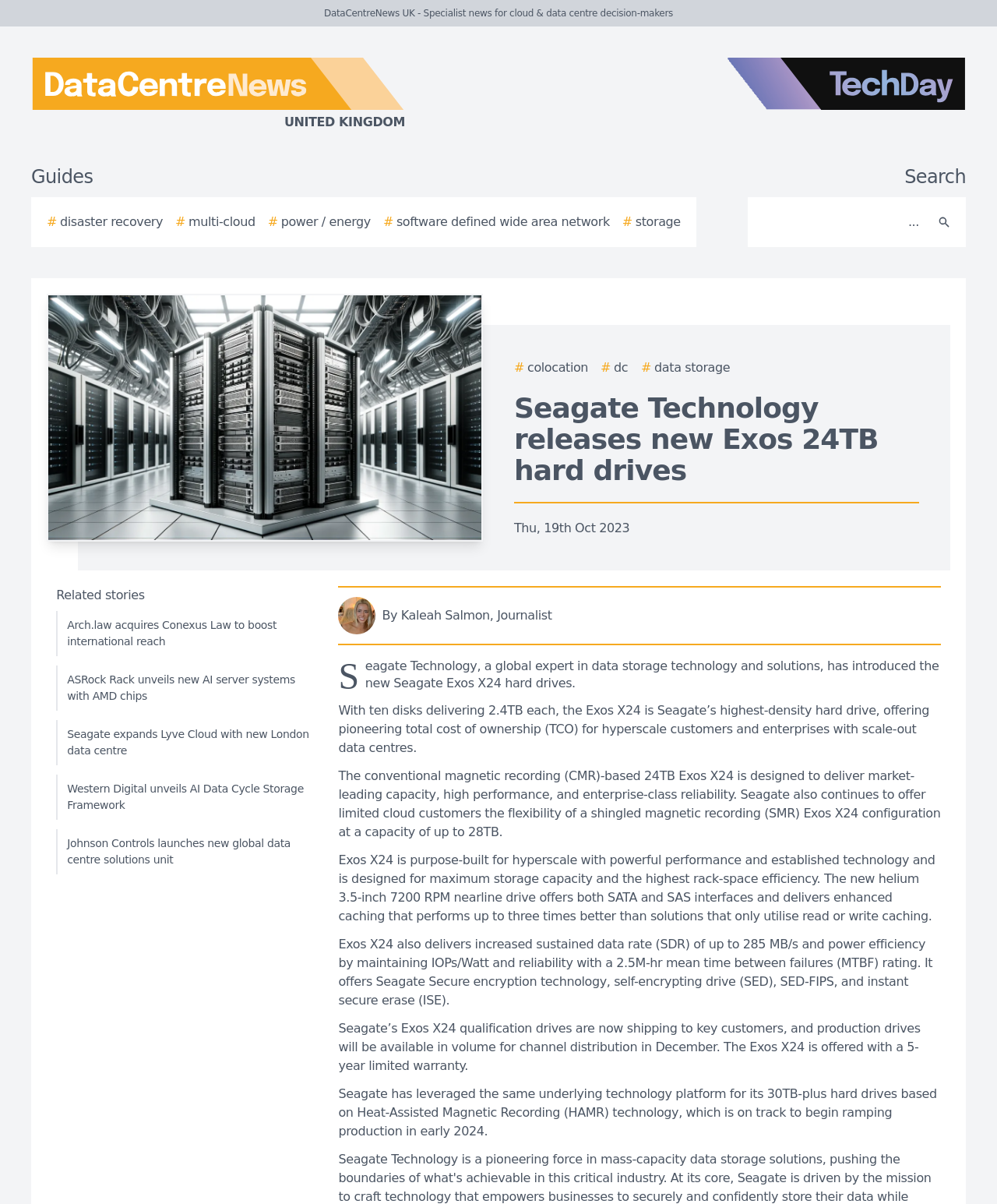Highlight the bounding box coordinates of the region I should click on to meet the following instruction: "Click on the DataCentreNews UK logo".

[0.0, 0.048, 0.438, 0.109]